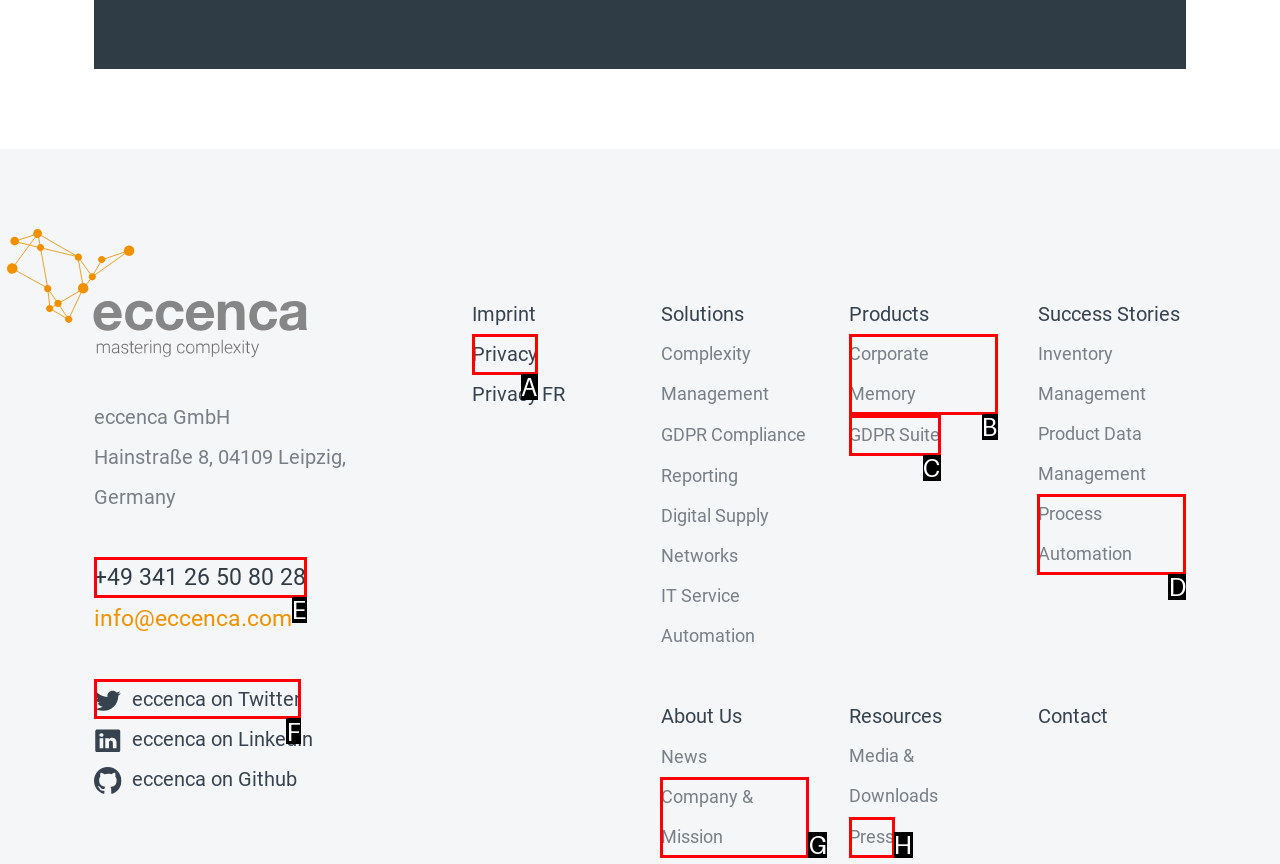Point out the option that needs to be clicked to fulfill the following instruction: visit eccenca on Twitter
Answer with the letter of the appropriate choice from the listed options.

F